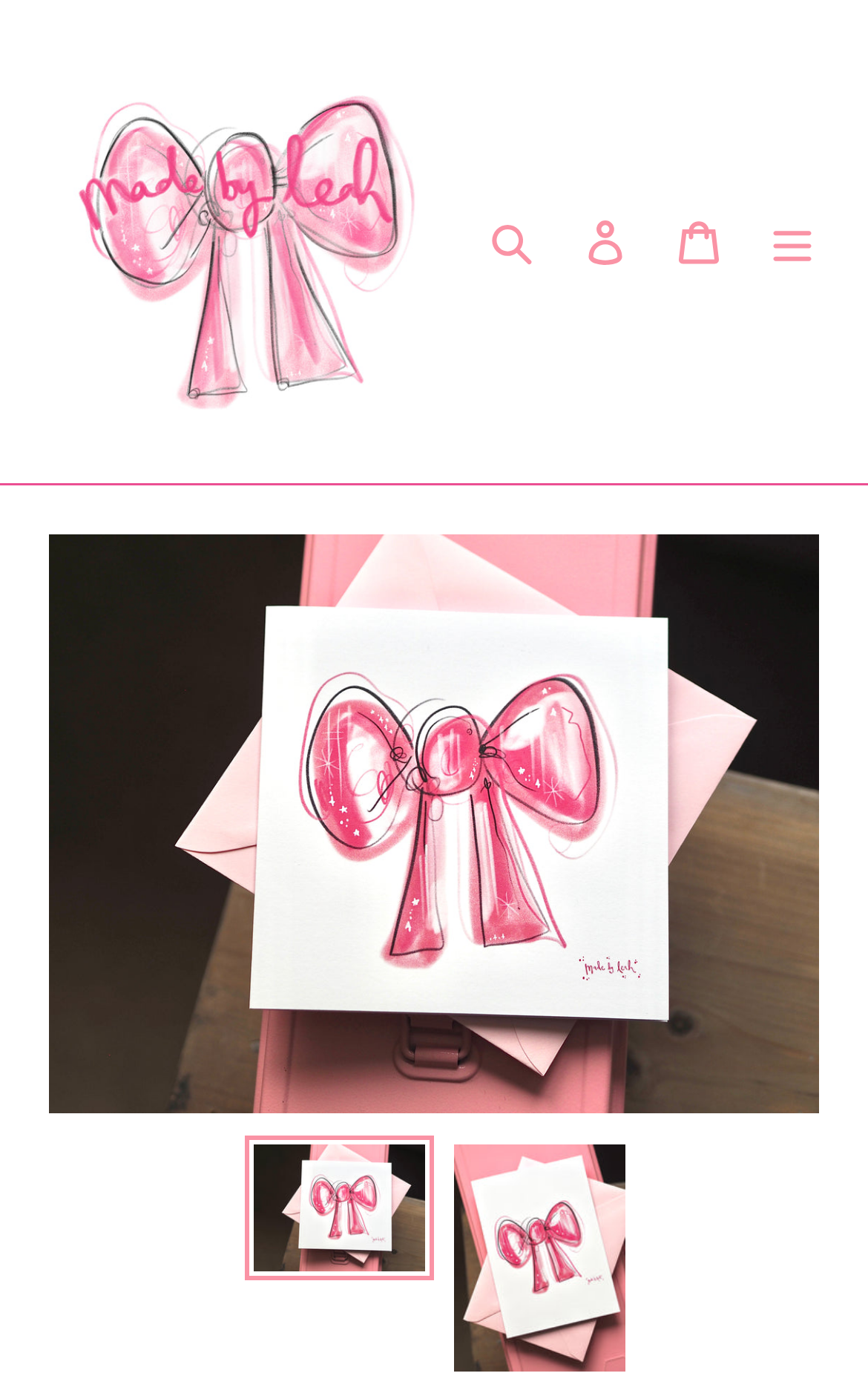What is the name of the design?
Please interpret the details in the image and answer the question thoroughly.

I inferred this answer by looking at the image description 'Pink Bow Design' and the link 'Pink Bow Design – From: Made by Leah' which suggests that the design being referred to is called Pink Bow Design.